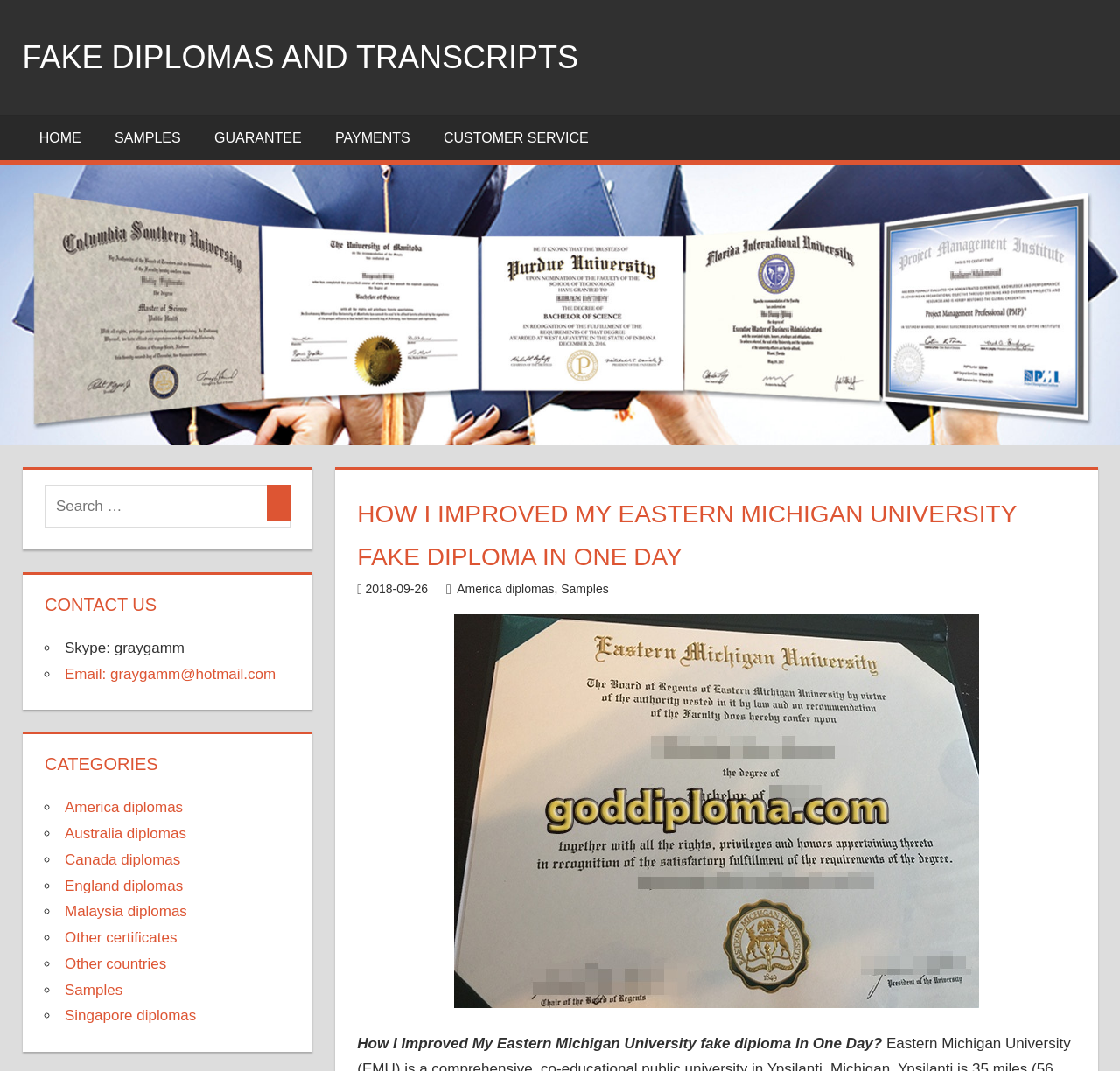Please determine the bounding box coordinates of the clickable area required to carry out the following instruction: "Check the 'SAMPLES' link". The coordinates must be four float numbers between 0 and 1, represented as [left, top, right, bottom].

[0.087, 0.107, 0.176, 0.149]